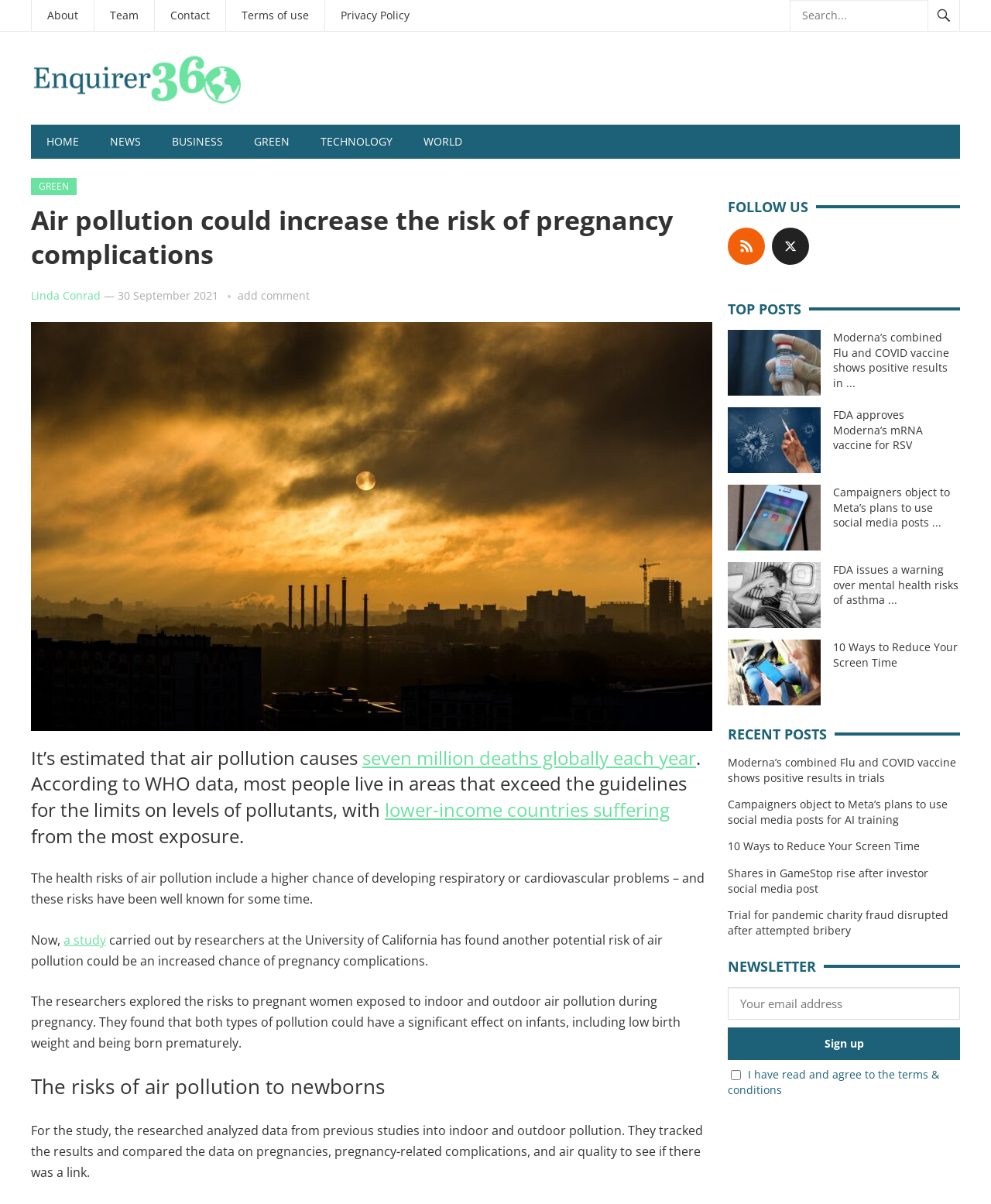Could you indicate the bounding box coordinates of the region to click in order to complete this instruction: "Go to the home page".

[0.031, 0.104, 0.095, 0.132]